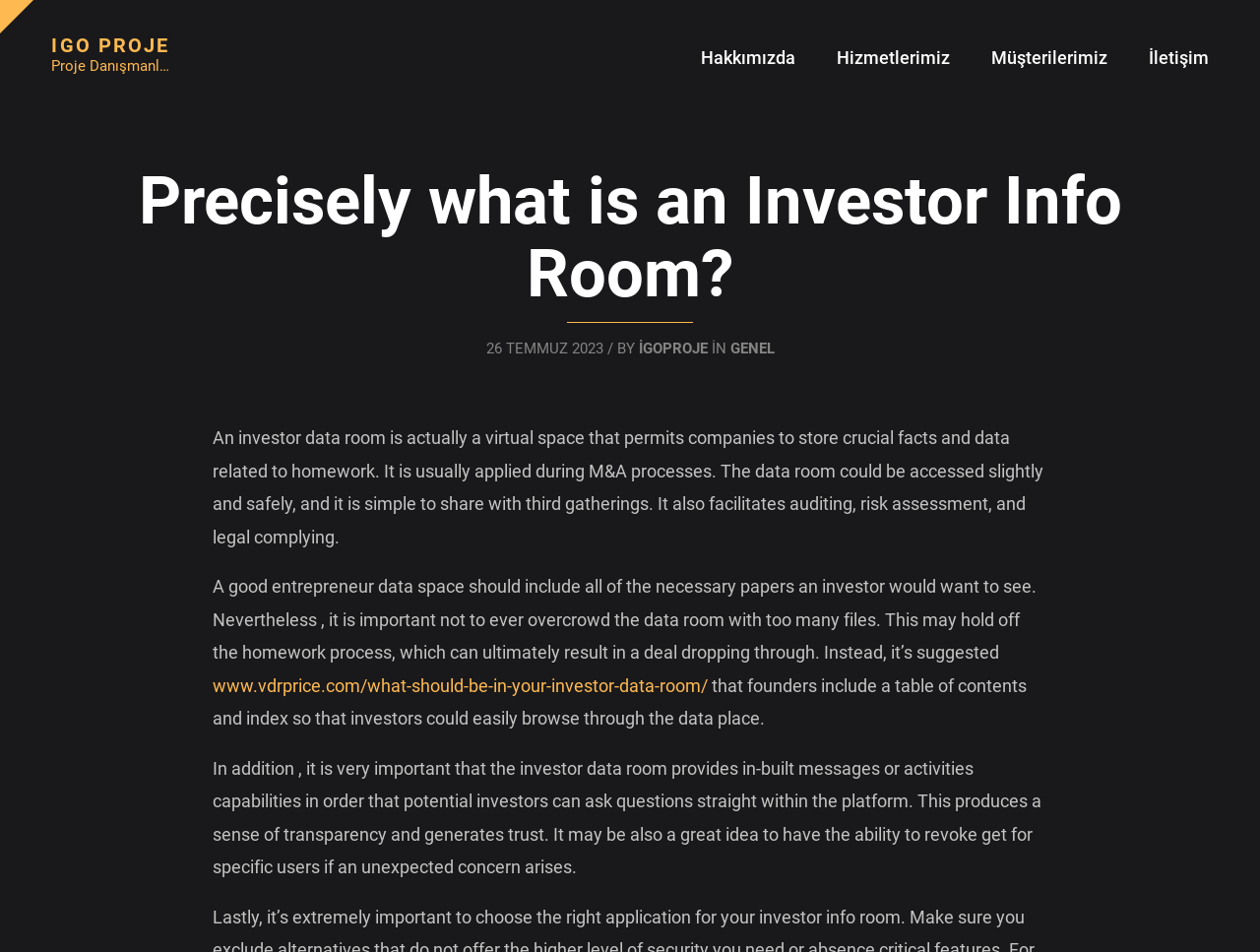Please identify the bounding box coordinates of the element that needs to be clicked to perform the following instruction: "Contact İGO PROJE".

[0.911, 0.043, 0.959, 0.08]